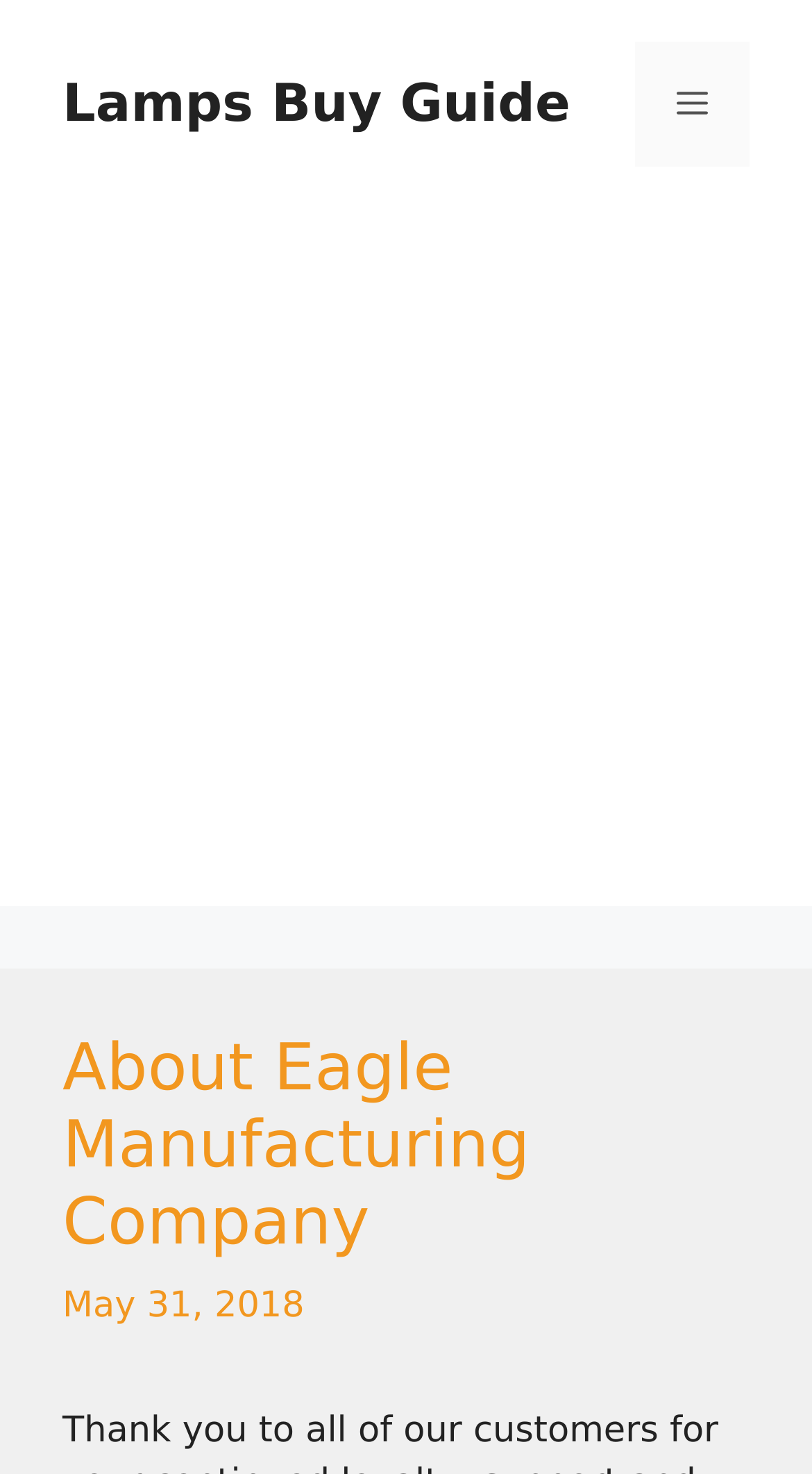Respond to the question with just a single word or phrase: 
What is the type of content on the webpage?

About page